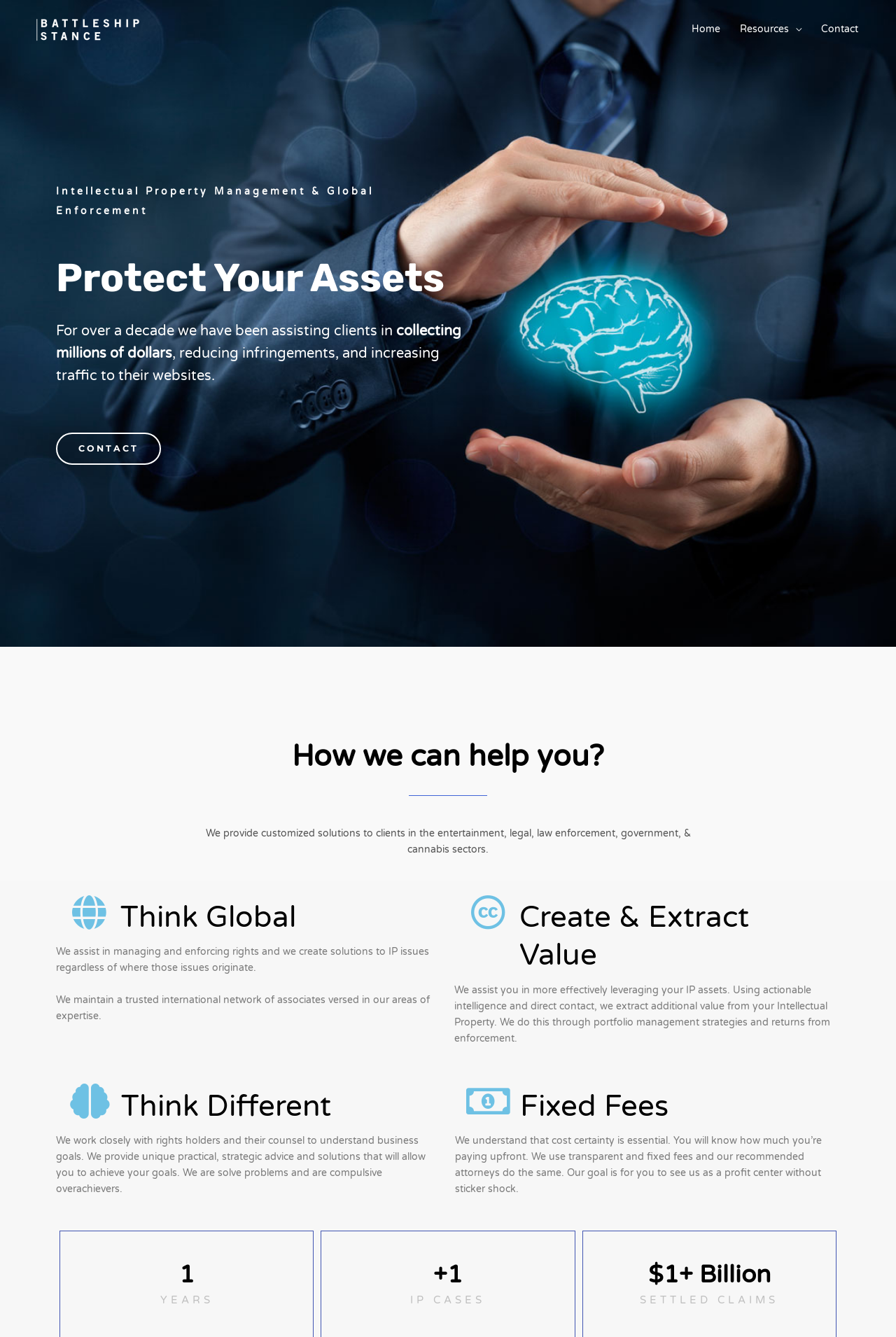Using the provided description: "Show details Hide details", find the bounding box coordinates of the corresponding UI element. The output should be four float numbers between 0 and 1, in the format [left, top, right, bottom].

None